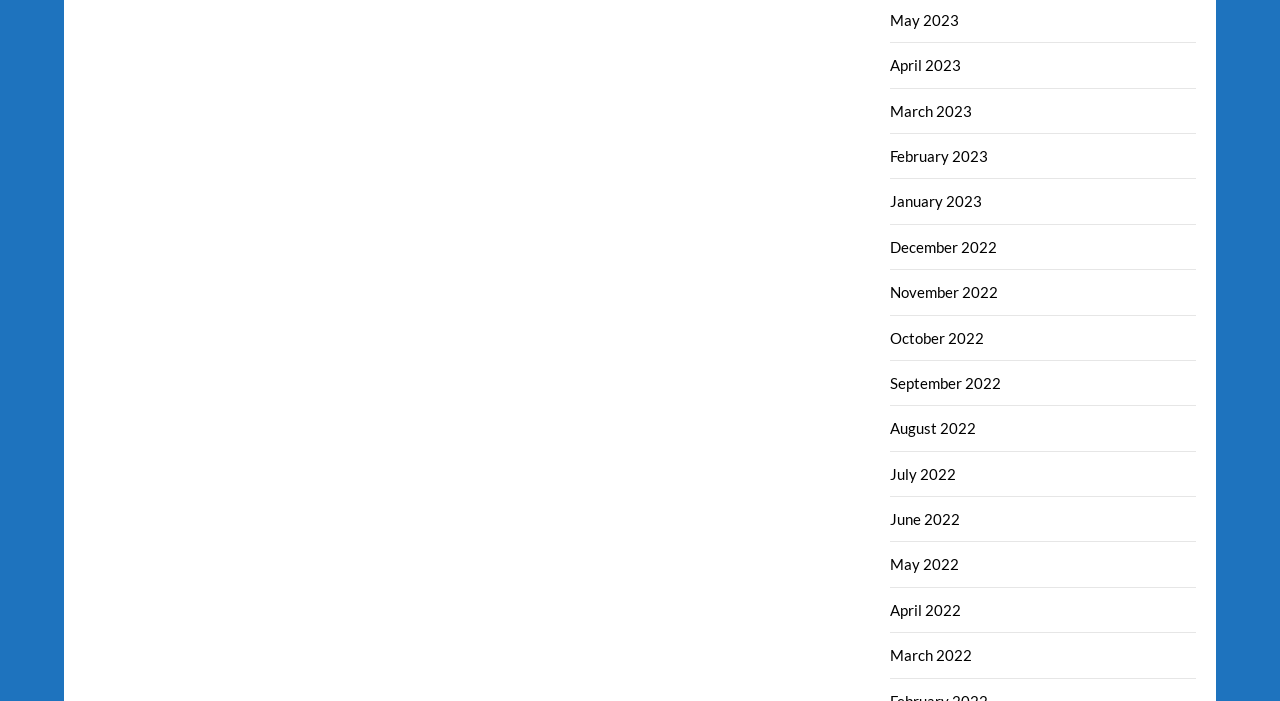How many months are listed in total?
Please answer using one word or phrase, based on the screenshot.

12